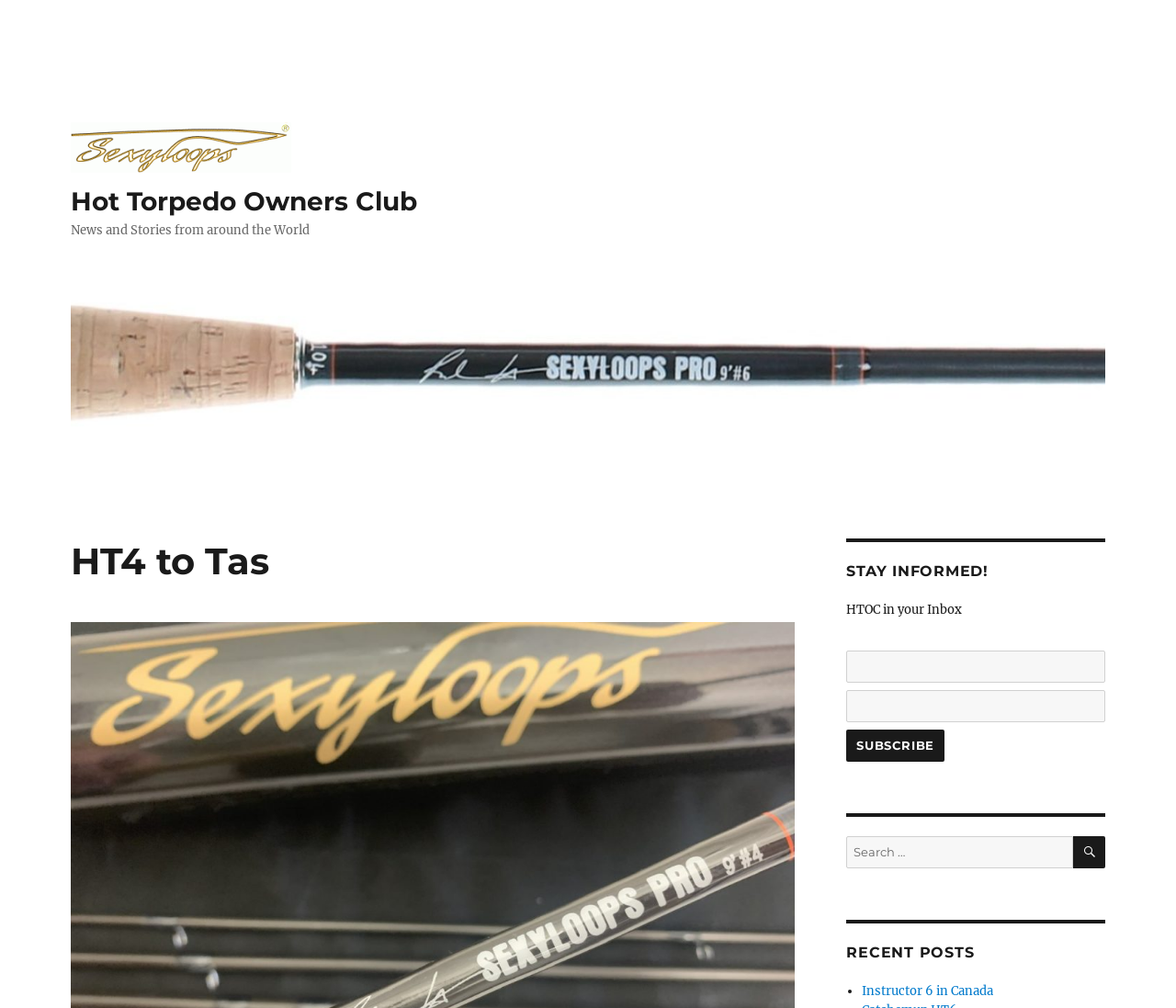Determine the bounding box coordinates of the section to be clicked to follow the instruction: "Click the 'Subscribe' button". The coordinates should be given as four float numbers between 0 and 1, formatted as [left, top, right, bottom].

[0.72, 0.724, 0.803, 0.756]